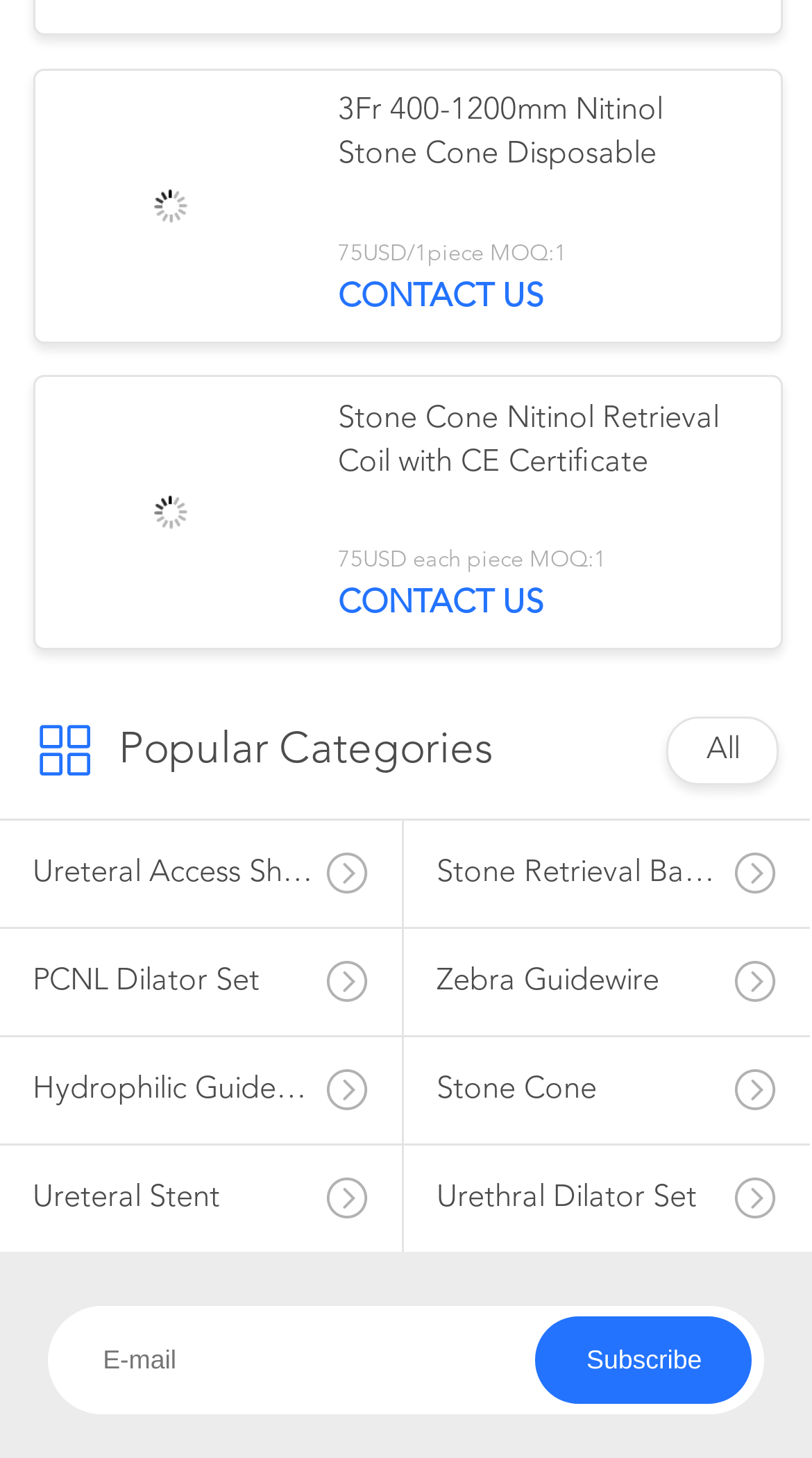What is the purpose of the CONTACT US link?
Provide an in-depth answer to the question, covering all aspects.

I inferred the purpose of the CONTACT US link by its text and its placement next to product information, suggesting that it is a way for customers to get in touch with the seller.